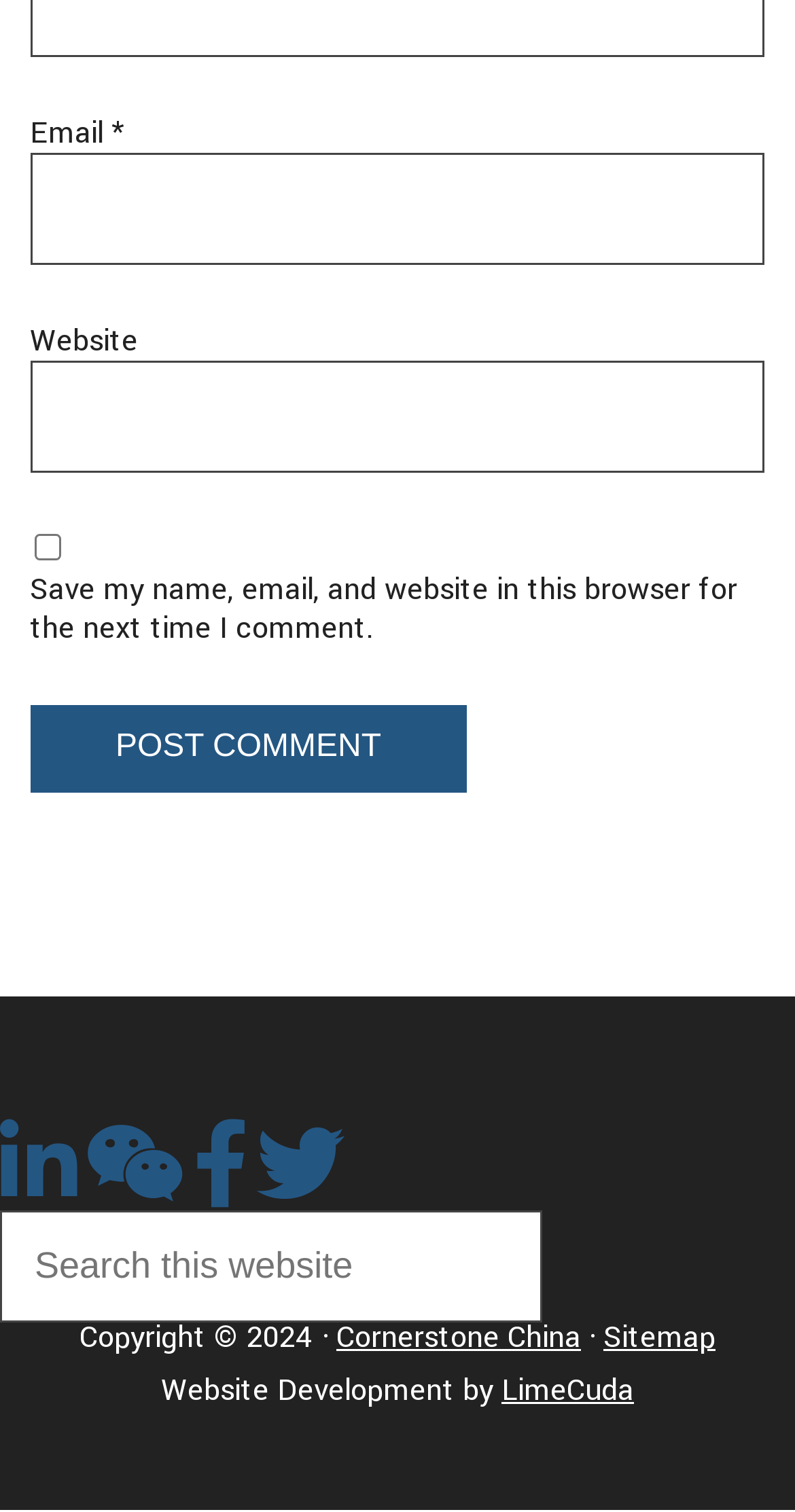What is the text on the 'Post Comment' button?
Using the image, respond with a single word or phrase.

POST COMMENT